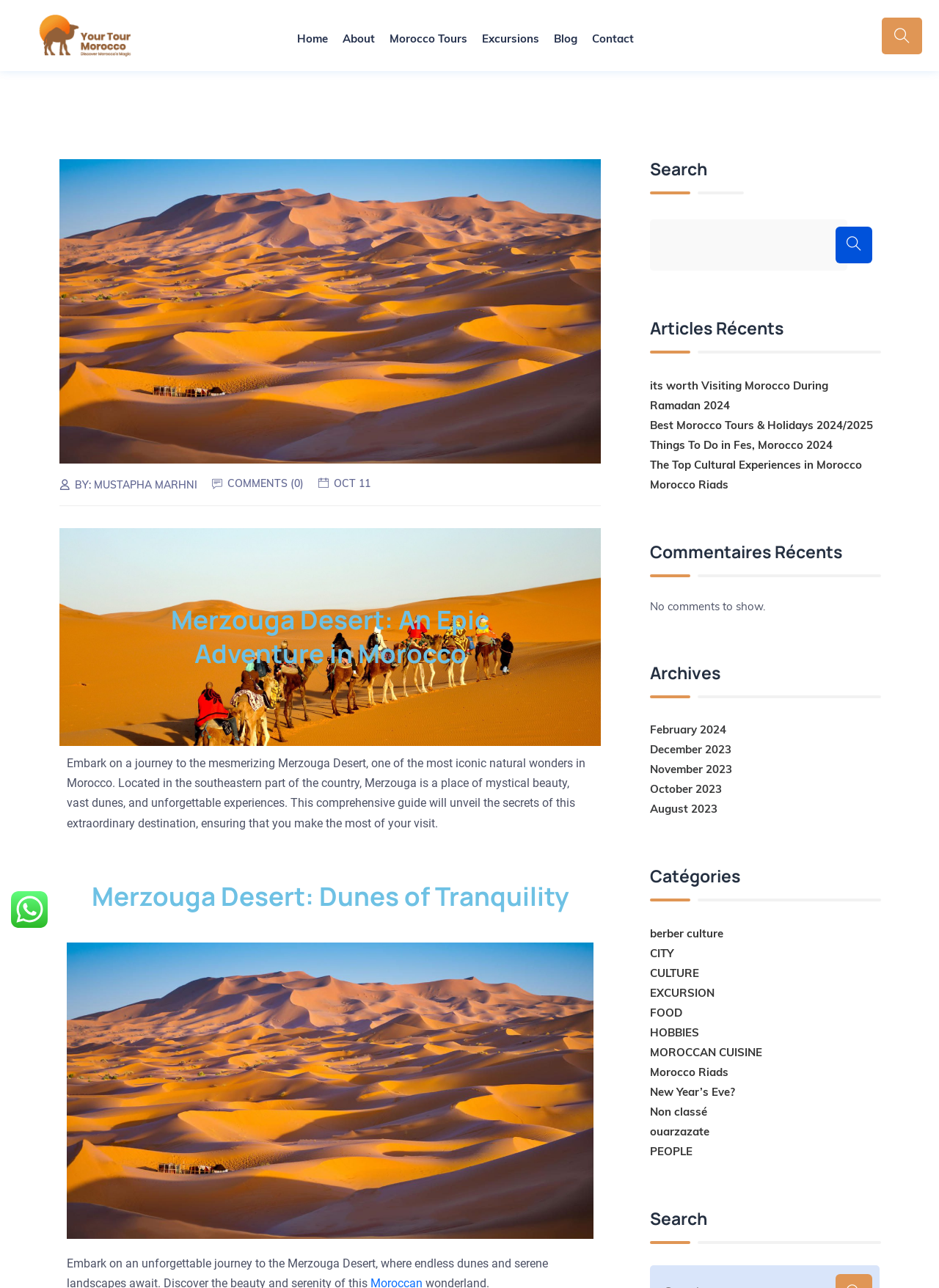Find the bounding box of the element with the following description: "New Year’s Eve?". The coordinates must be four float numbers between 0 and 1, formatted as [left, top, right, bottom].

[0.692, 0.84, 0.783, 0.855]